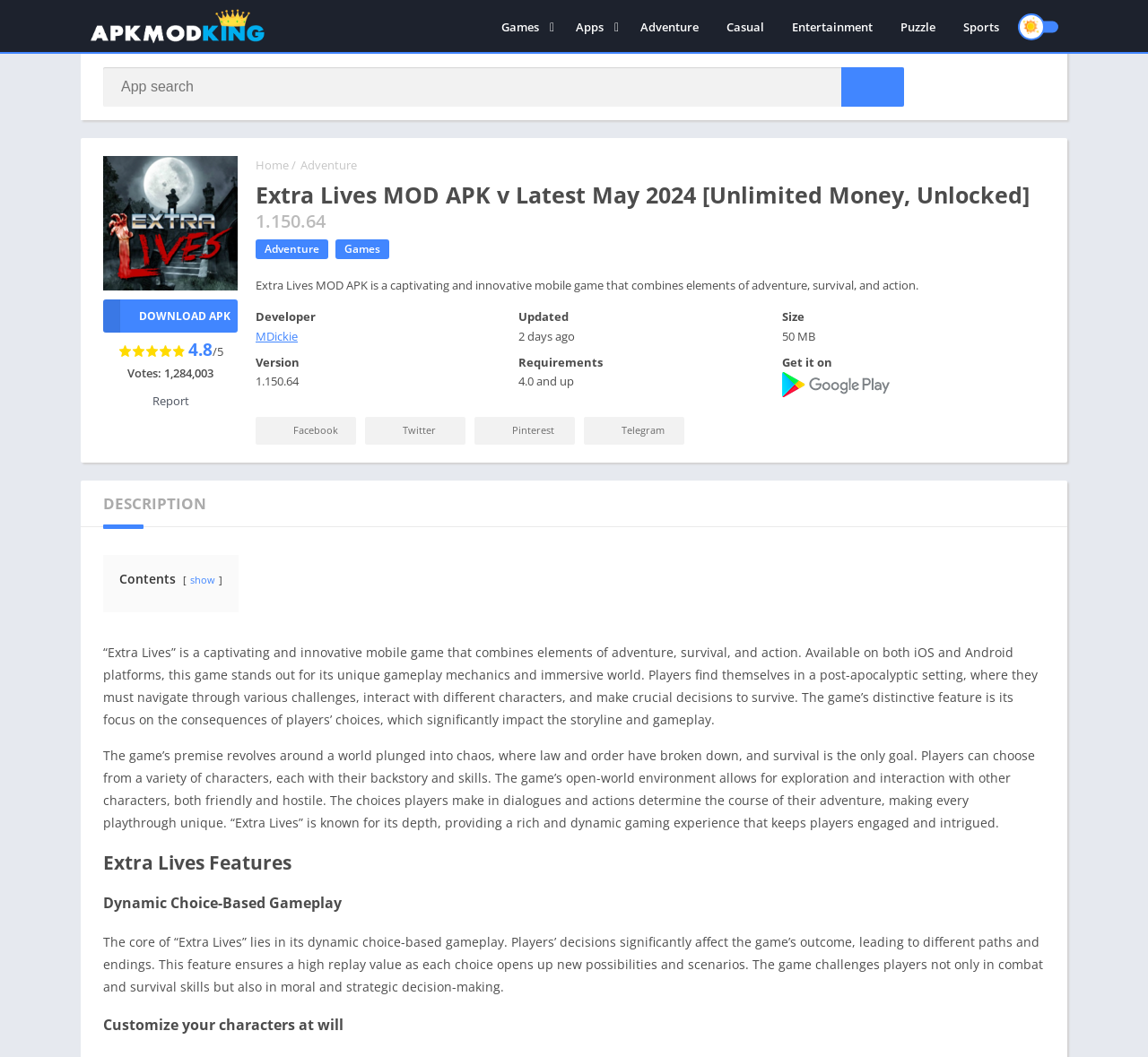Determine the bounding box for the HTML element described here: "parent_node: Get it on". The coordinates should be given as [left, top, right, bottom] with each number being a float between 0 and 1.

[0.681, 0.364, 0.775, 0.379]